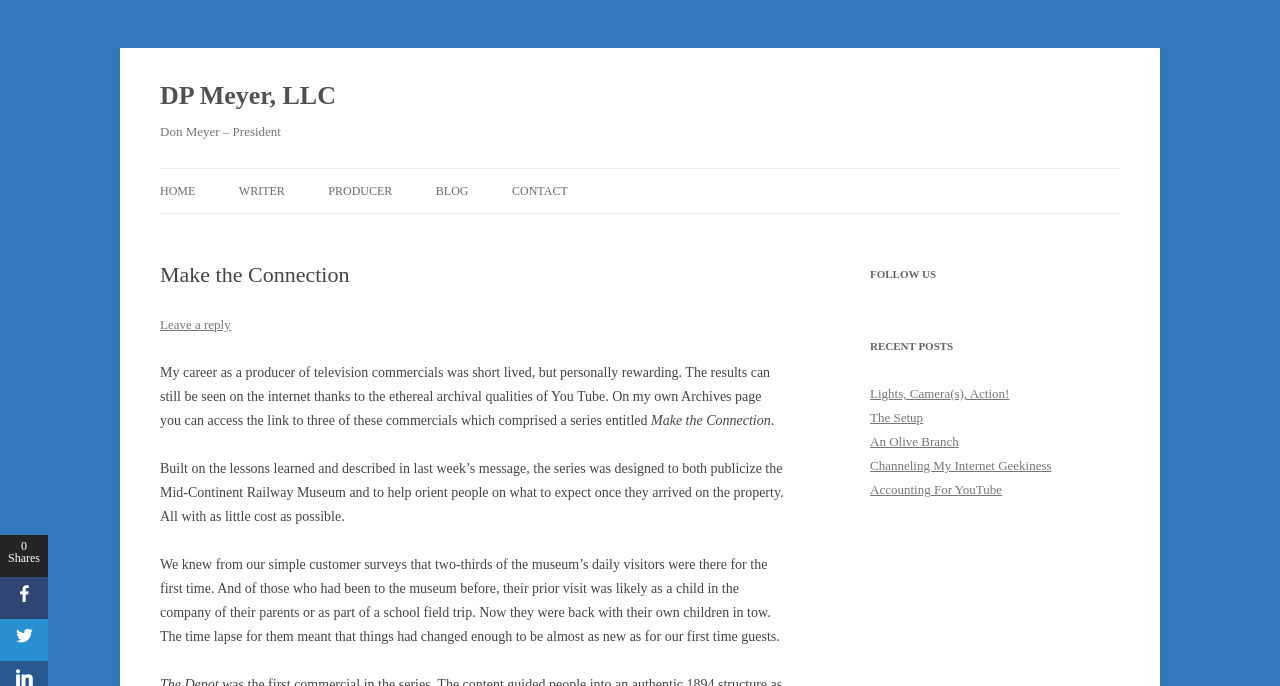Extract the bounding box coordinates of the UI element described: "Channeling My Internet Geekiness". Provide the coordinates in the format [left, top, right, bottom] with values ranging from 0 to 1.

[0.68, 0.668, 0.822, 0.69]